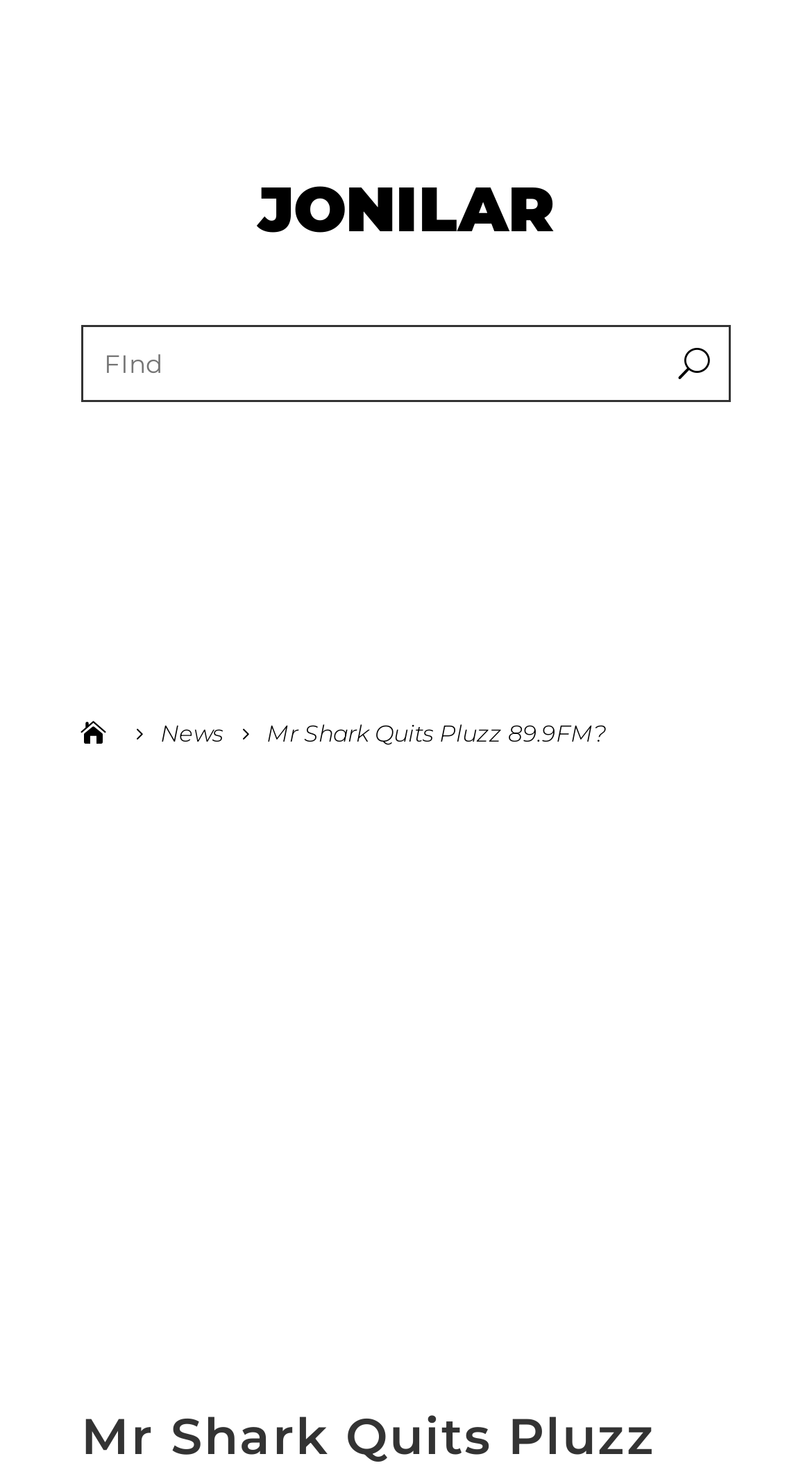Find the bounding box of the web element that fits this description: "News".

[0.197, 0.48, 0.274, 0.517]